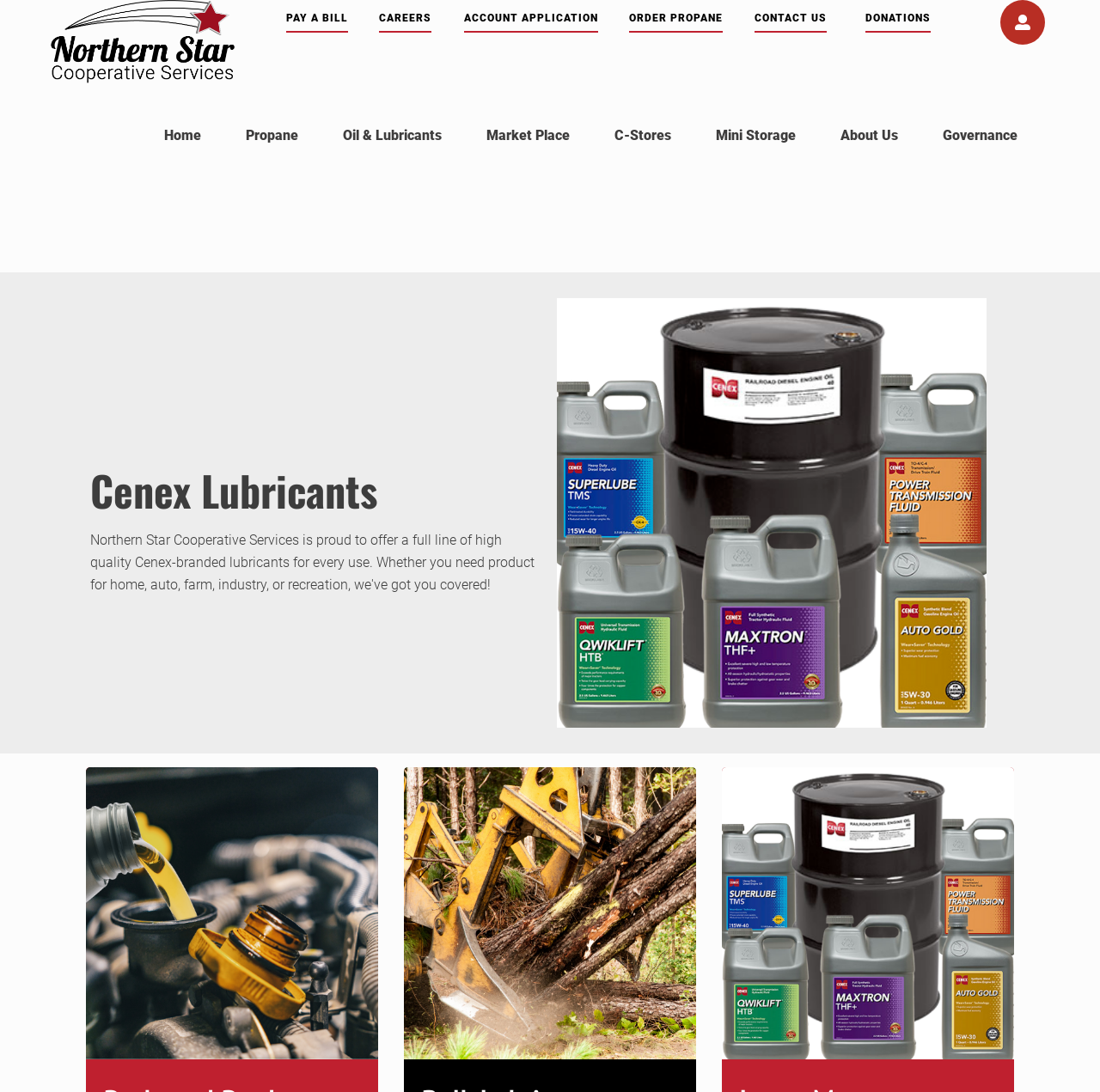Can you find the bounding box coordinates for the element to click on to achieve the instruction: "Navigate to Oil & Lubricants"?

[0.291, 0.102, 0.422, 0.147]